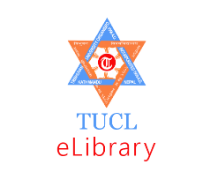What is the color of the emblem at the center of the star?
Provide a detailed and well-explained answer to the question.

The emblem at the center of the star, which displays the letters 'TUCL', is prominently displayed in red color, as seen in the image.